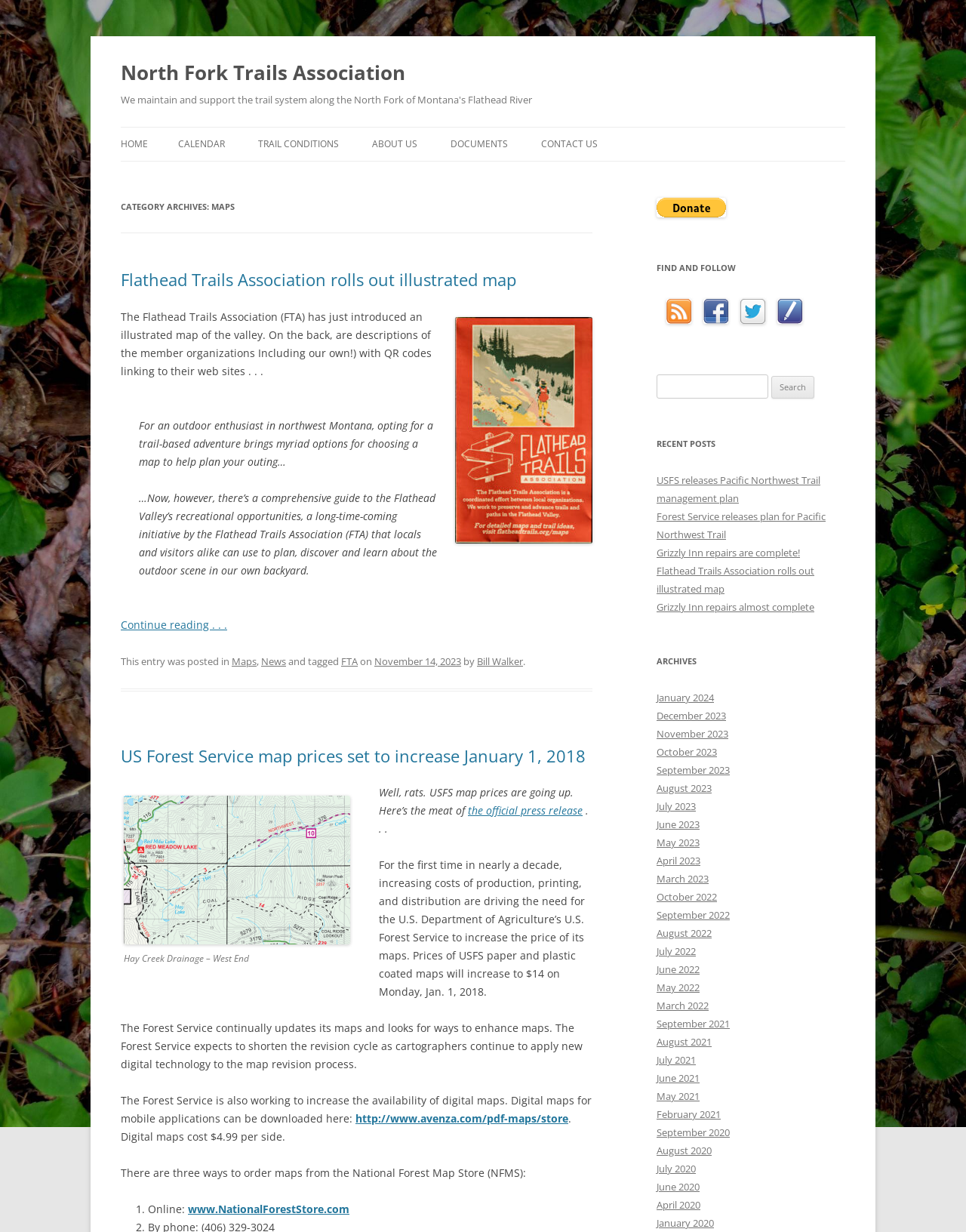Find the bounding box coordinates of the UI element according to this description: "title="Link to our Contact Page"".

[0.805, 0.243, 0.83, 0.264]